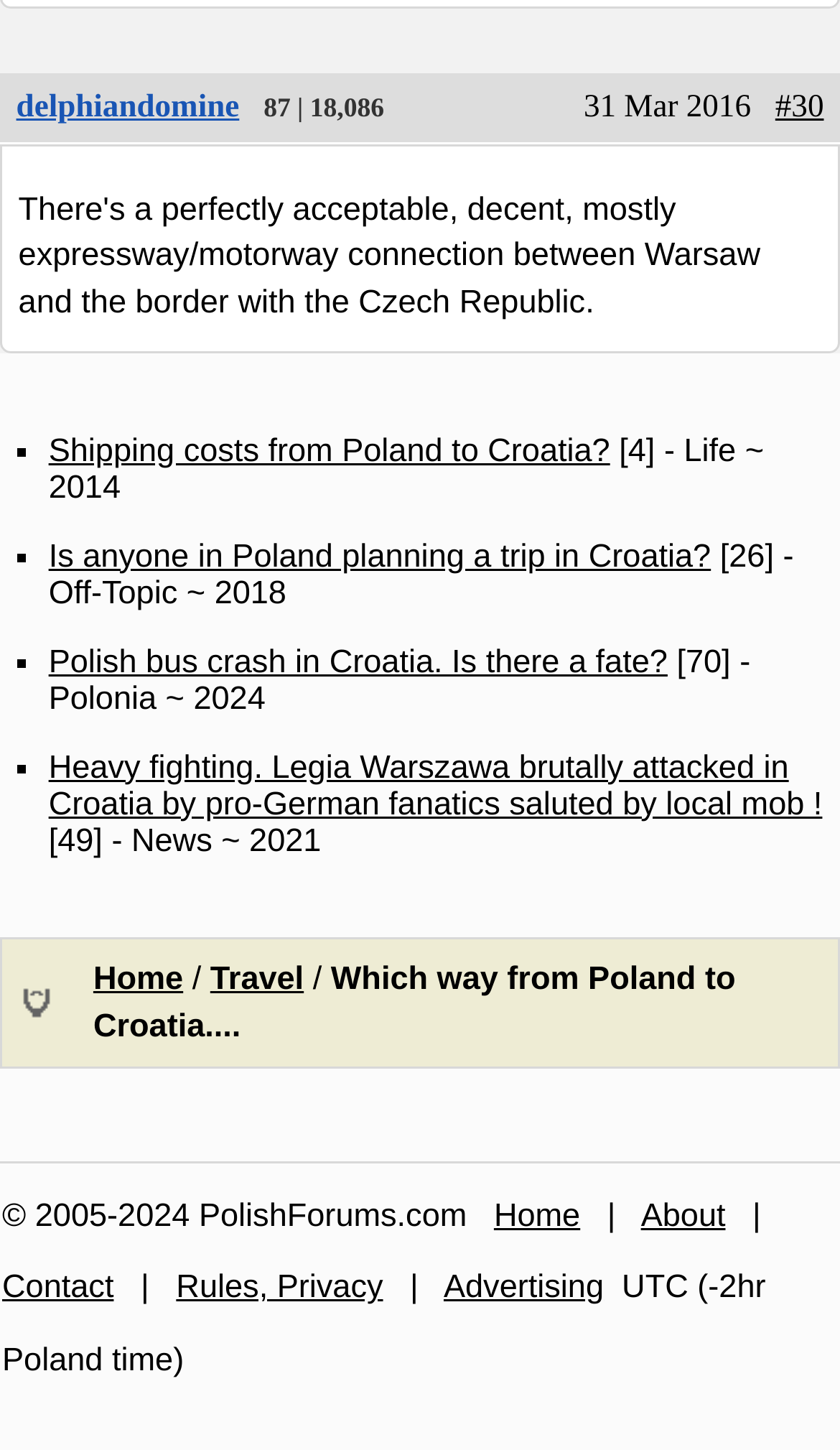Determine the bounding box coordinates of the target area to click to execute the following instruction: "Check the 'About' page."

[0.763, 0.826, 0.864, 0.851]